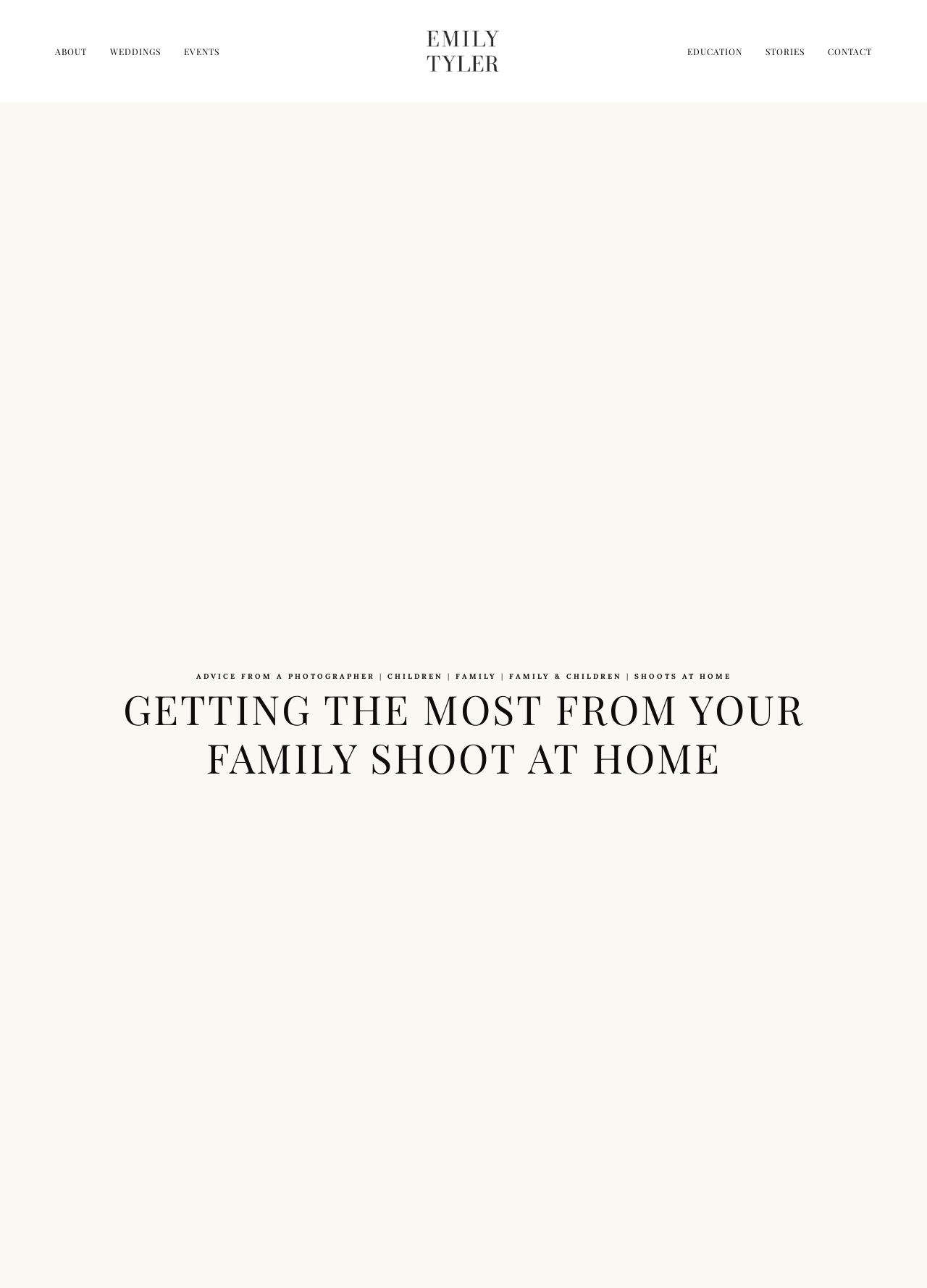Summarize the contents and layout of the webpage in detail.

This webpage is about family photography, specifically providing tips for relaxed family portraits at home. At the top left, there is a primary navigation menu with three links: "ABOUT", "WEDDINGS", and "EVENTS". Below this menu, there is a logo "Emily Tyler Photography" with an accompanying image. 

On the top right, there is a secondary navigation menu with four links: "EDUCATION", "STORIES", "CONTACT", and an image related to Ipswich Suffolk relaxed family photography. 

Below the secondary navigation menu, there is a large header section with a heading "GETTING THE MOST FROM YOUR FAMILY SHOOT AT HOME". Within this section, there are five links: "ADVICE FROM A PHOTOGRAPHER", "CHILDREN", "FAMILY", "FAMILY & CHILDREN", and "SHOOTS AT HOME", separated by vertical lines. 

The overall structure of the webpage is divided into two main sections: the top navigation and logo area, and the main content area below, which focuses on providing tips and information about family photography at home.